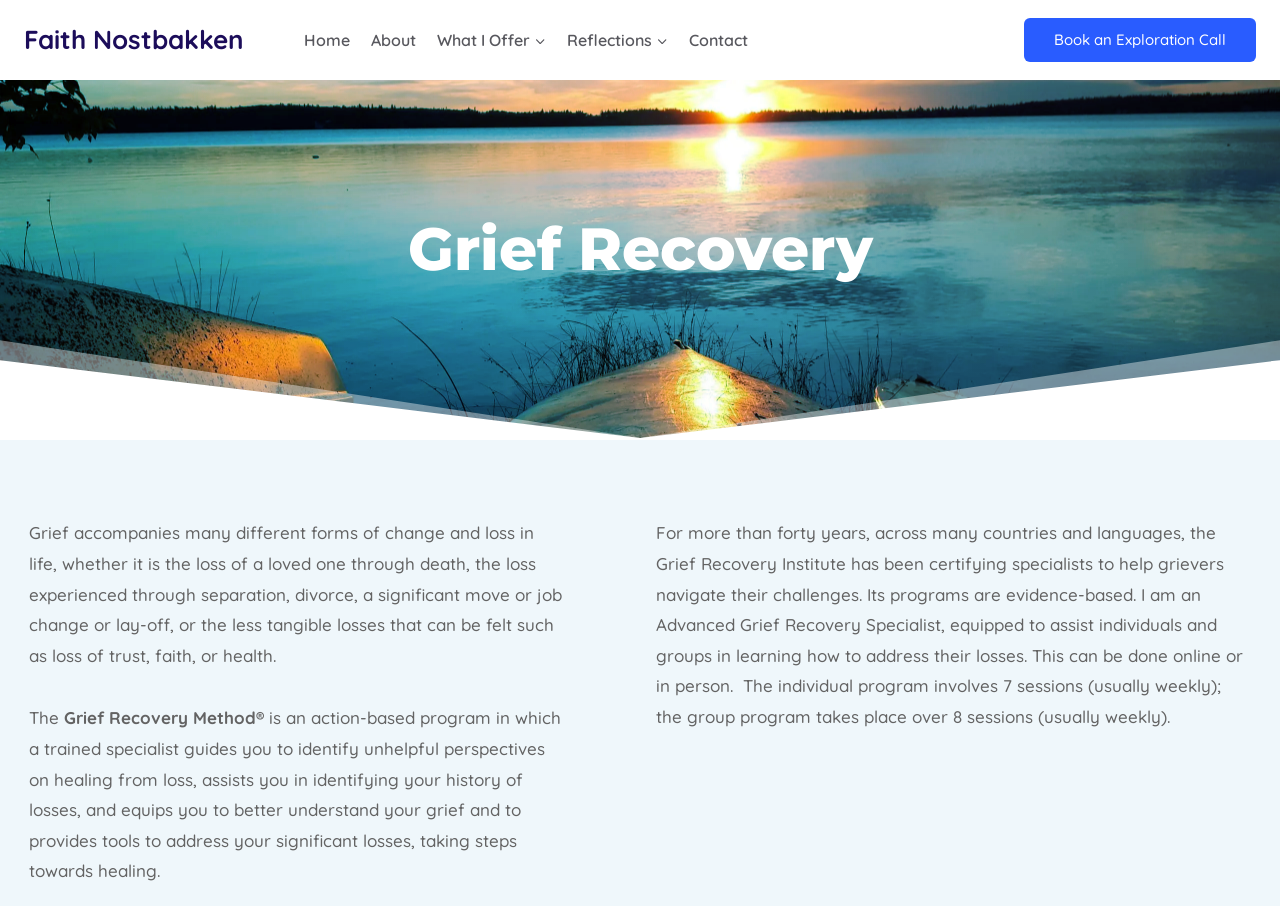How many sessions are in the individual program?
Answer with a single word or phrase by referring to the visual content.

7